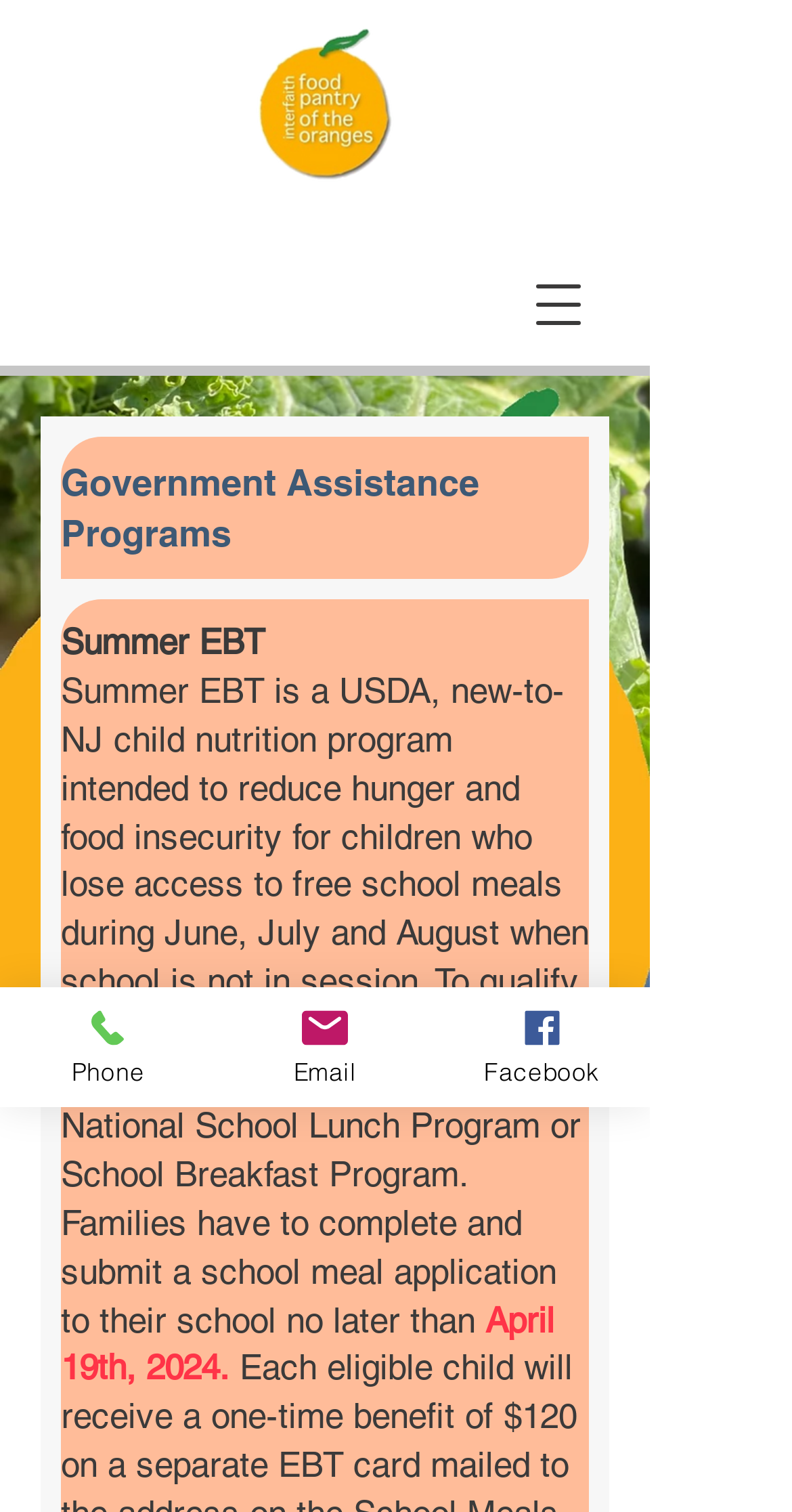How many social media links are present?
Answer the question with a detailed and thorough explanation.

There is one social media link present, which is Facebook, indicated by the Facebook icon.